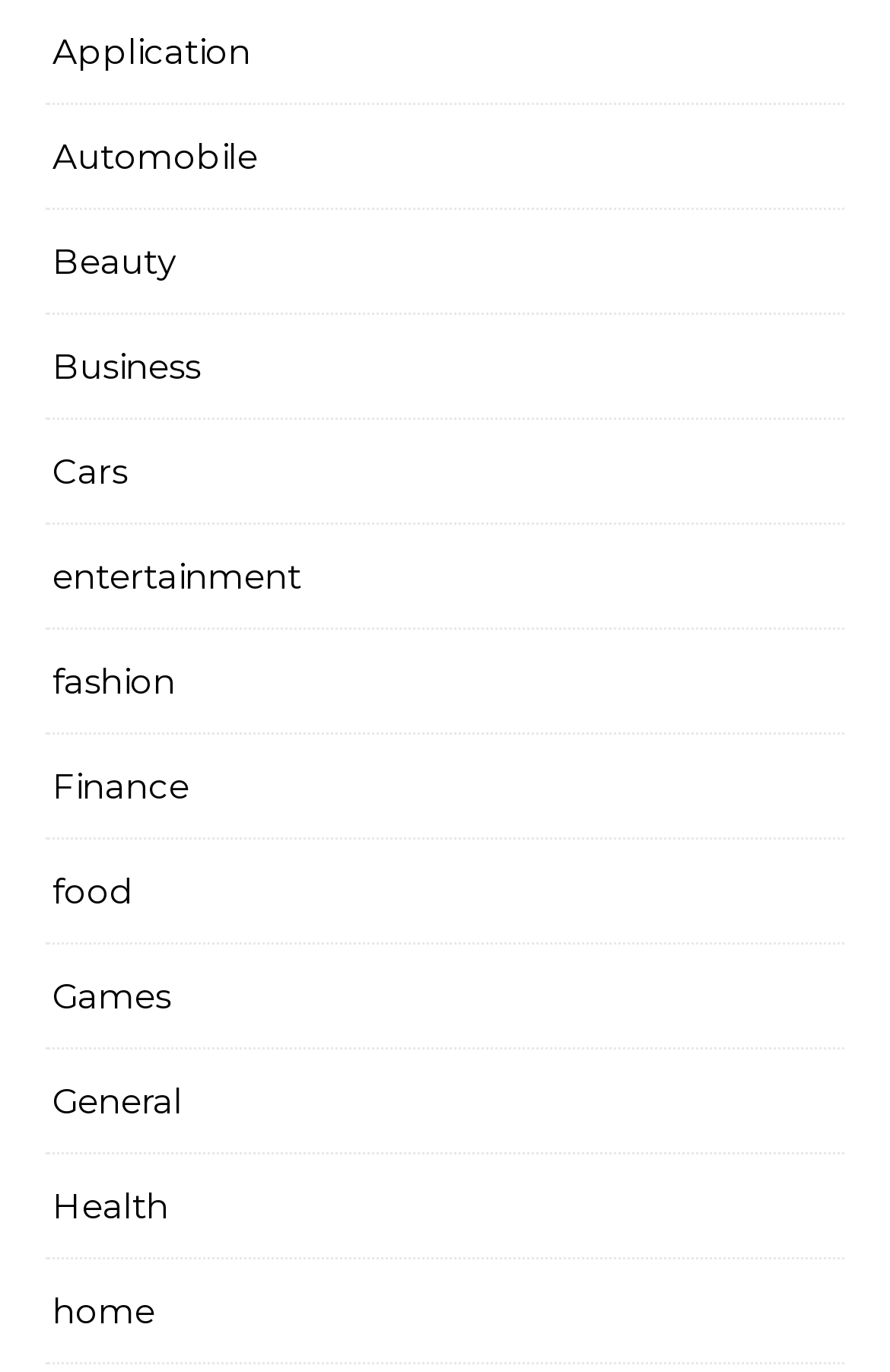With reference to the screenshot, provide a detailed response to the question below:
Are there any categories related to vehicles on this webpage?

I scanned the list of categories on the webpage and found that there are two categories related to vehicles, namely 'Automobile' and 'Cars'.